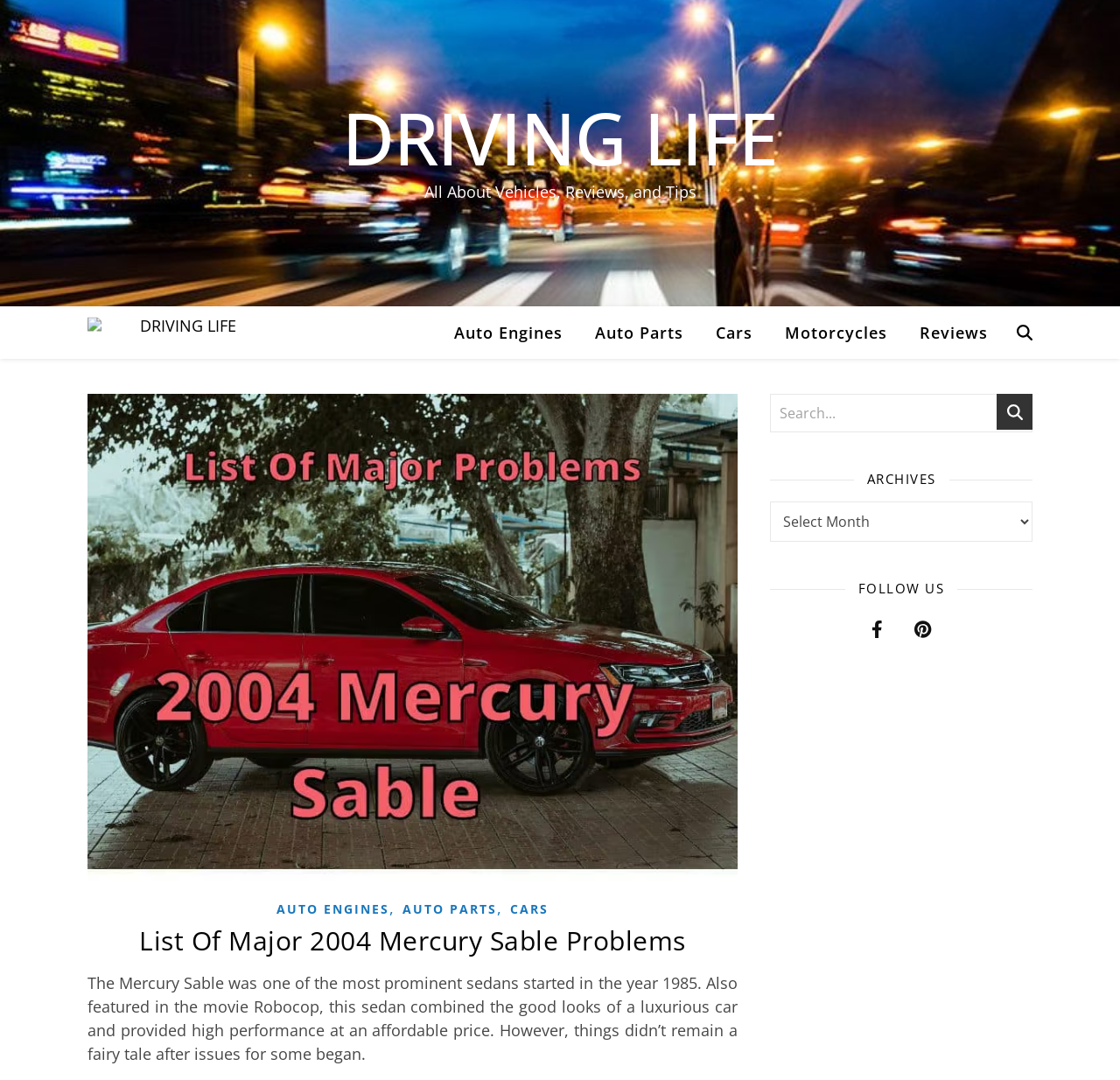What is the purpose of the search box on the webpage?
Relying on the image, give a concise answer in one word or a brief phrase.

To search the website